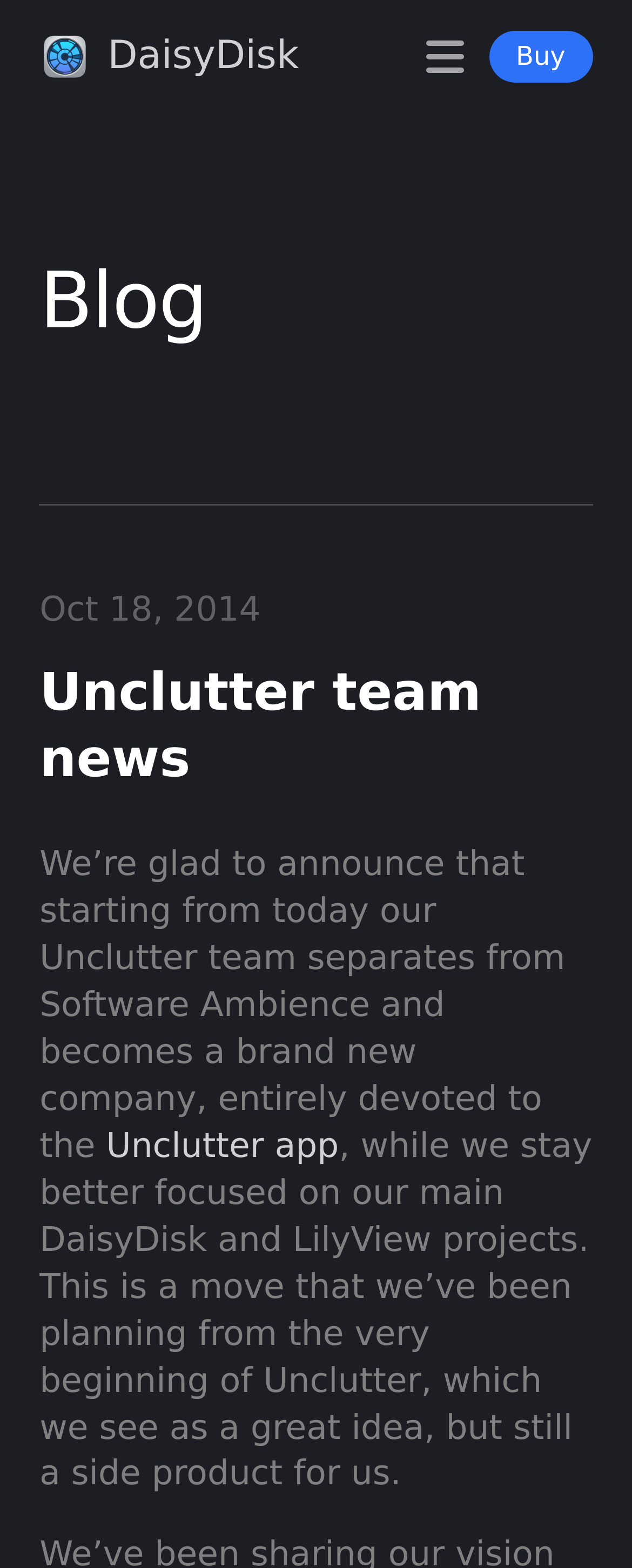How many links are there in the top navigation bar? Based on the image, give a response in one word or a short phrase.

3